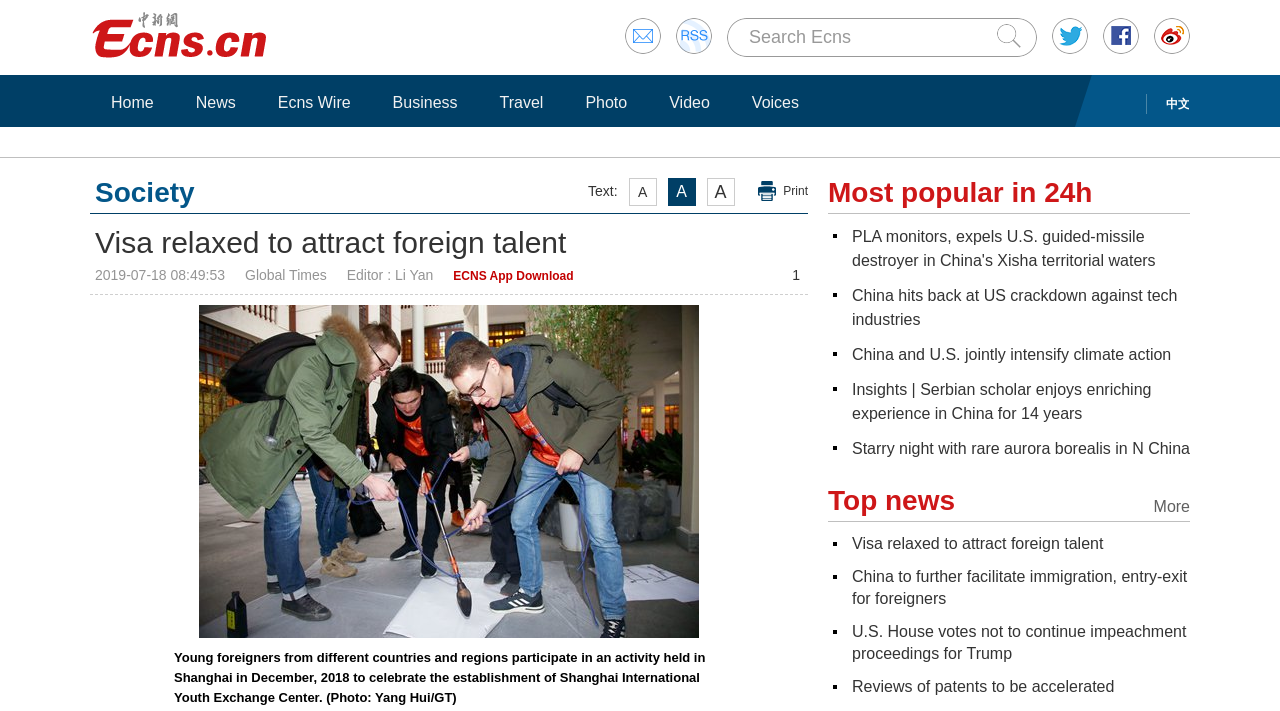Please specify the bounding box coordinates in the format (top-left x, top-left y, bottom-right x, bottom-right y), with all values as floating point numbers between 0 and 1. Identify the bounding box of the UI element described by: Ecns Wire

[0.208, 0.129, 0.283, 0.159]